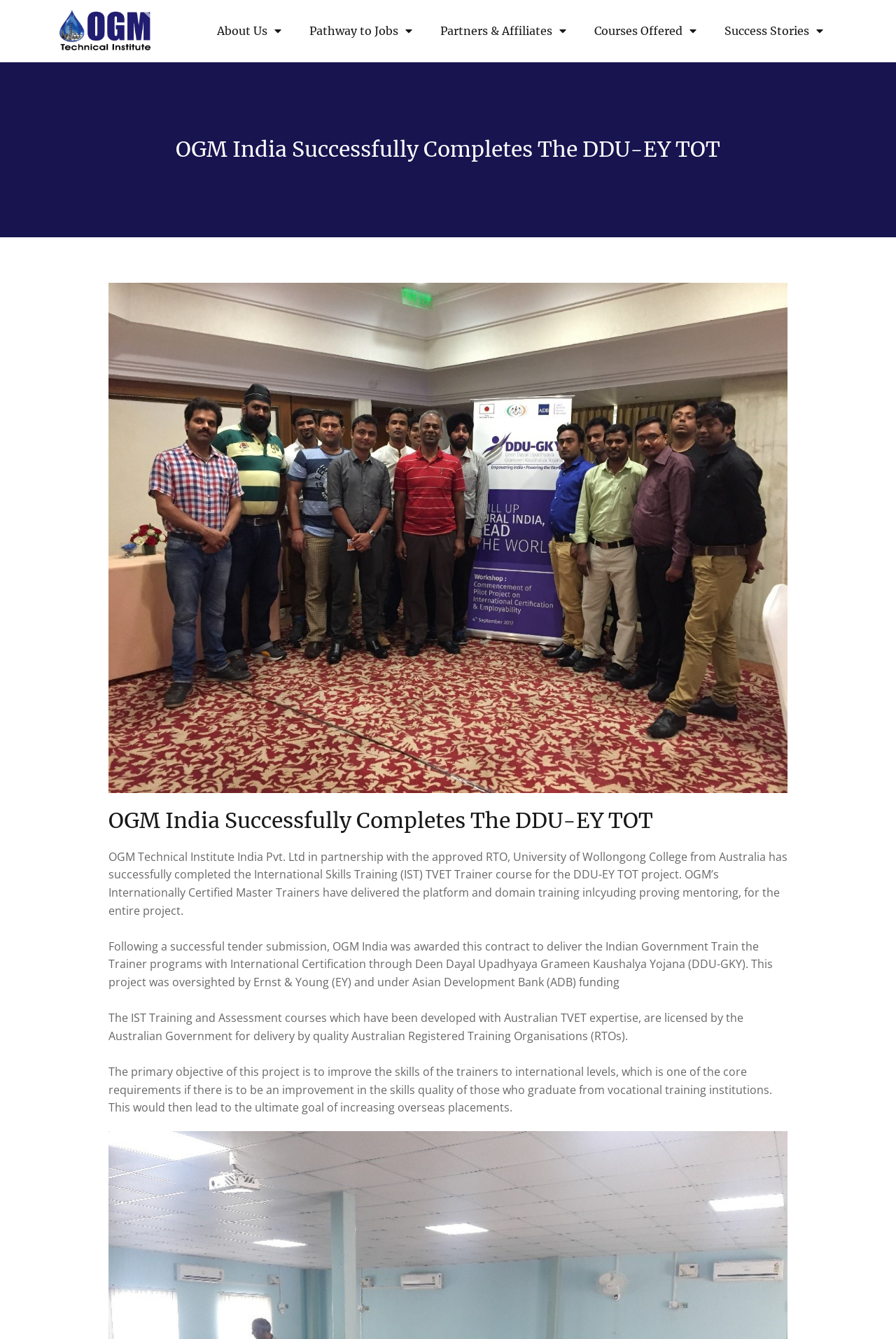Mark the bounding box of the element that matches the following description: "Courses Offered".

[0.648, 0.005, 0.793, 0.041]